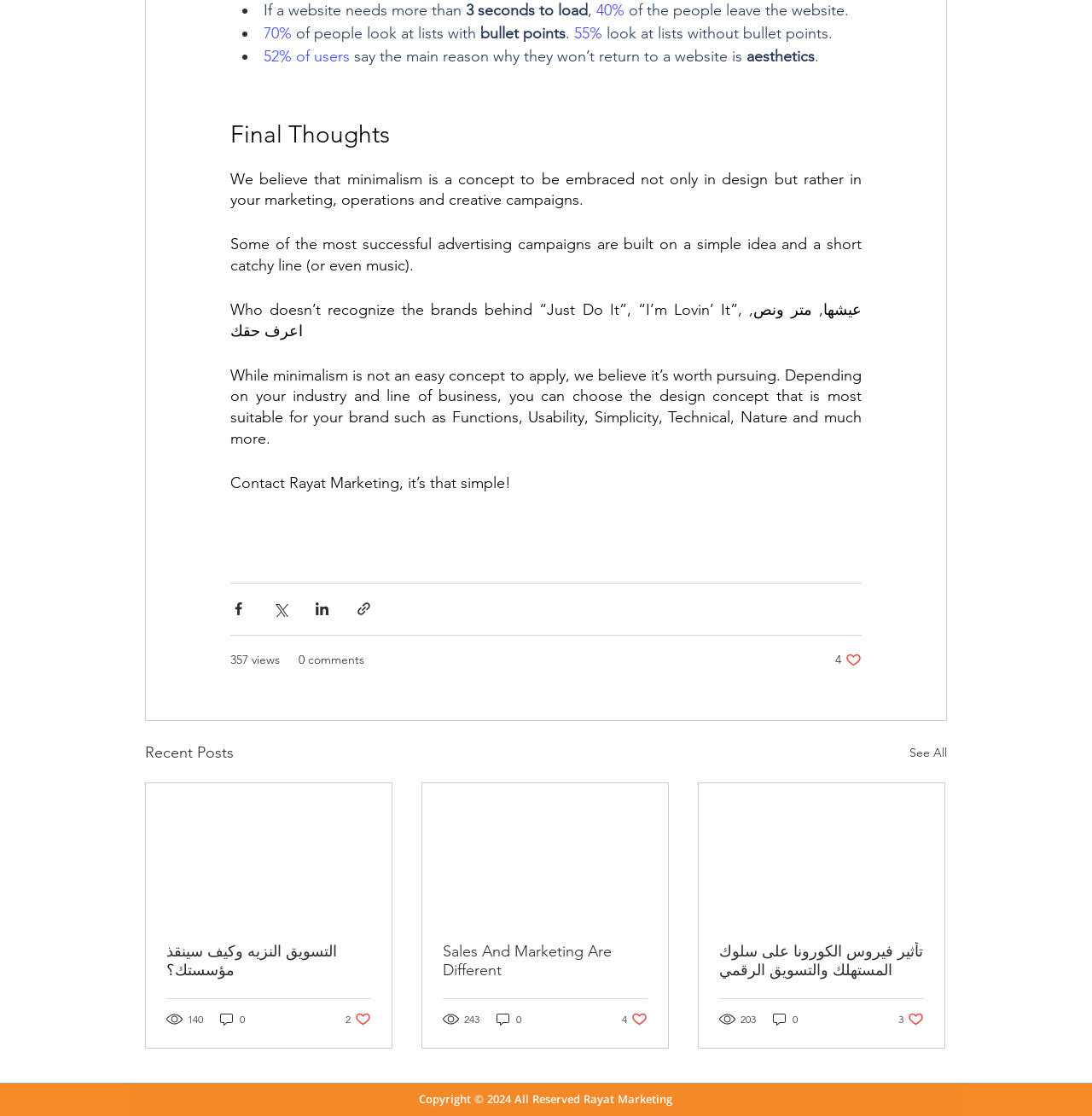Locate the bounding box coordinates of the element that should be clicked to execute the following instruction: "Share via Facebook".

[0.211, 0.538, 0.226, 0.553]